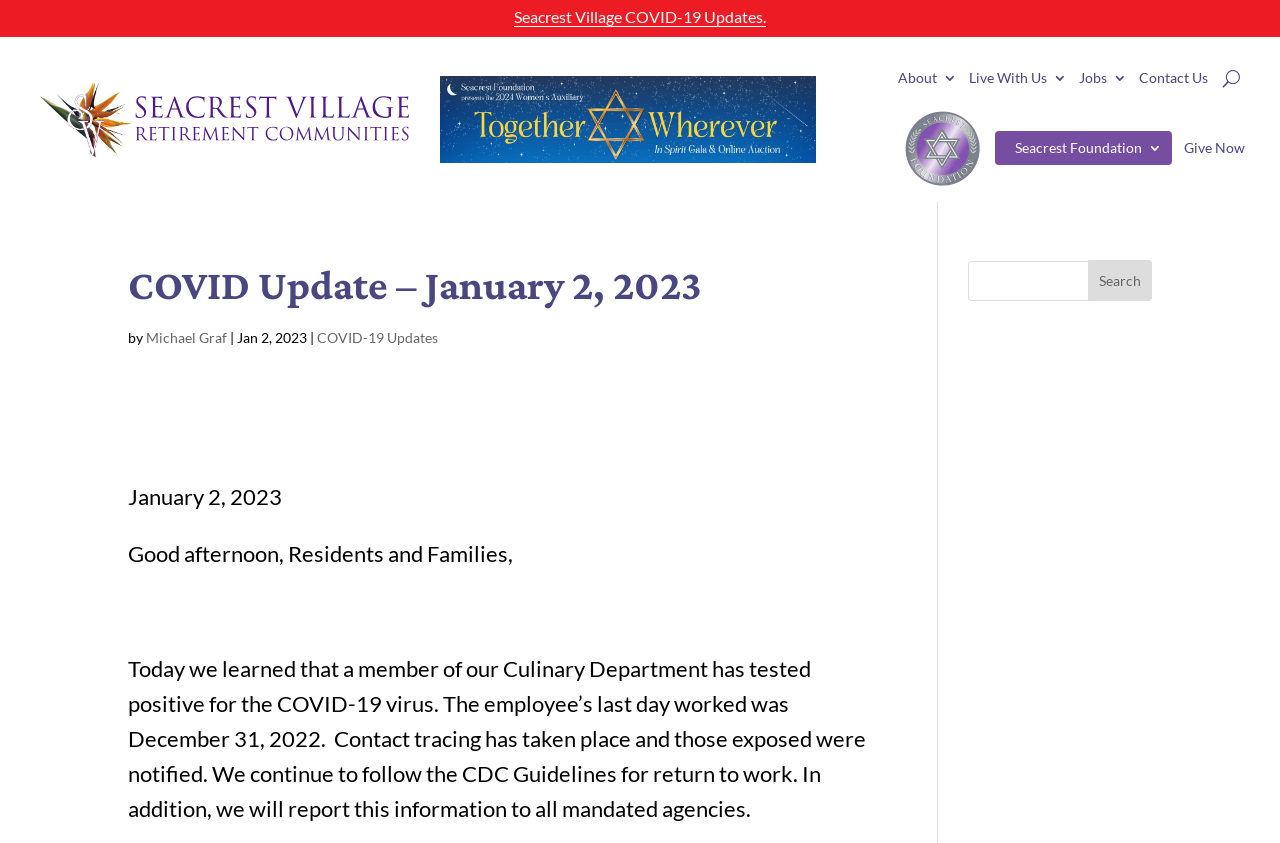What is the purpose of the search bar?
Please give a detailed and elaborate answer to the question based on the image.

The search bar is located at the top right corner of the webpage, and it has a textbox and a search button. The purpose of the search bar is to allow users to search for specific content within the website.